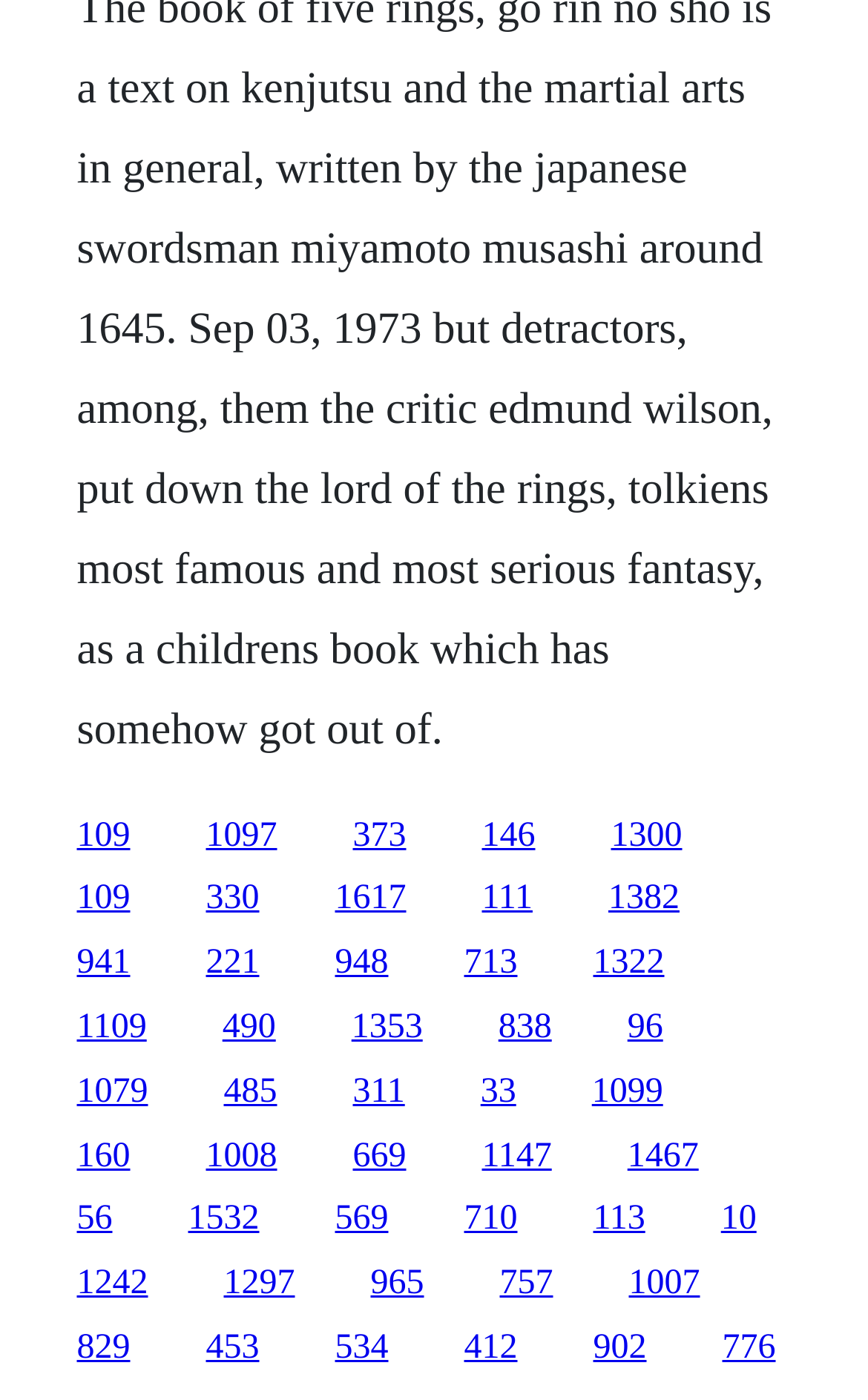Examine the screenshot and answer the question in as much detail as possible: What is the vertical position of the first link?

I looked at the y1 coordinate of the first link element, which is 0.583, indicating its vertical position on the webpage.